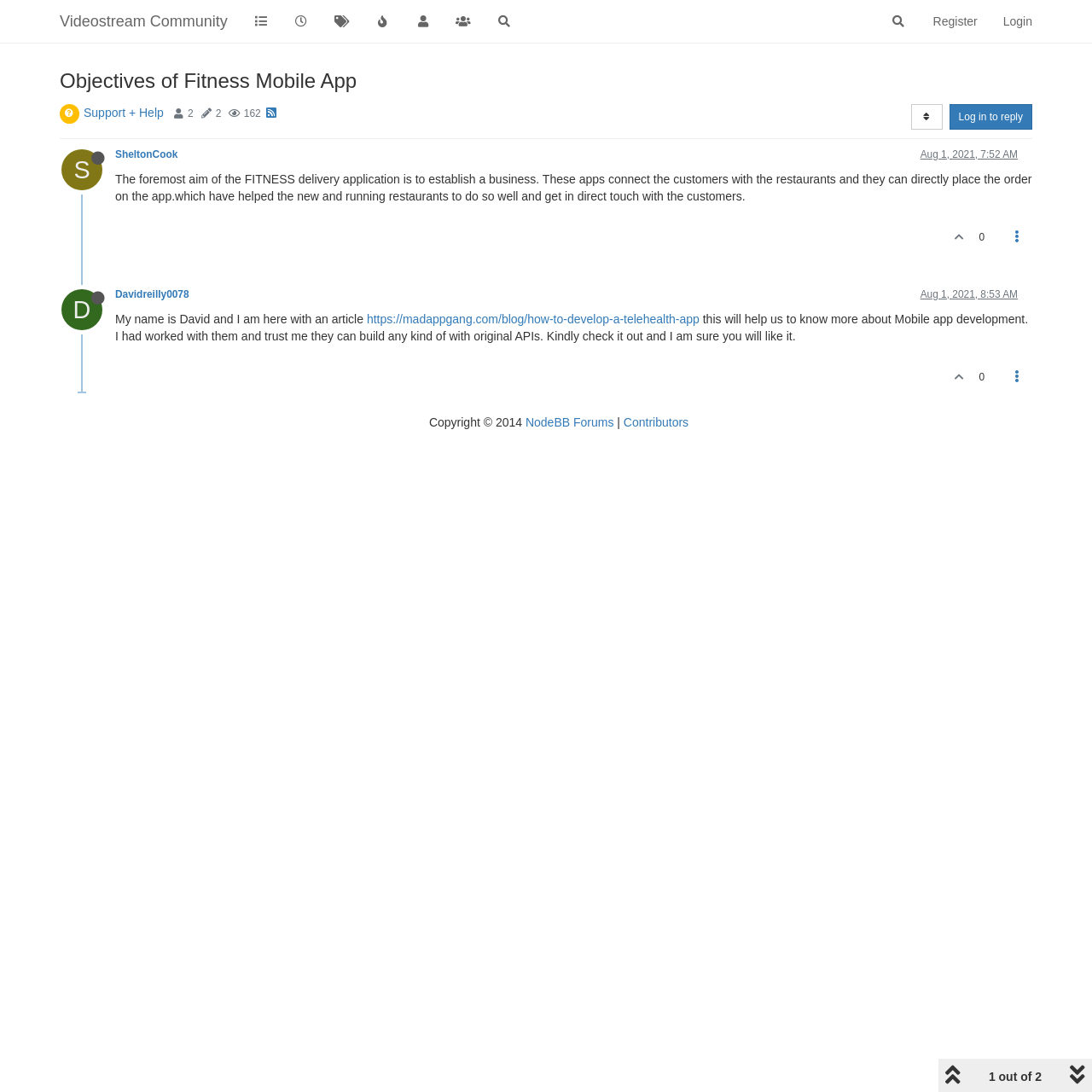Find the bounding box coordinates of the UI element according to this description: "Support + Help".

[0.077, 0.097, 0.15, 0.109]